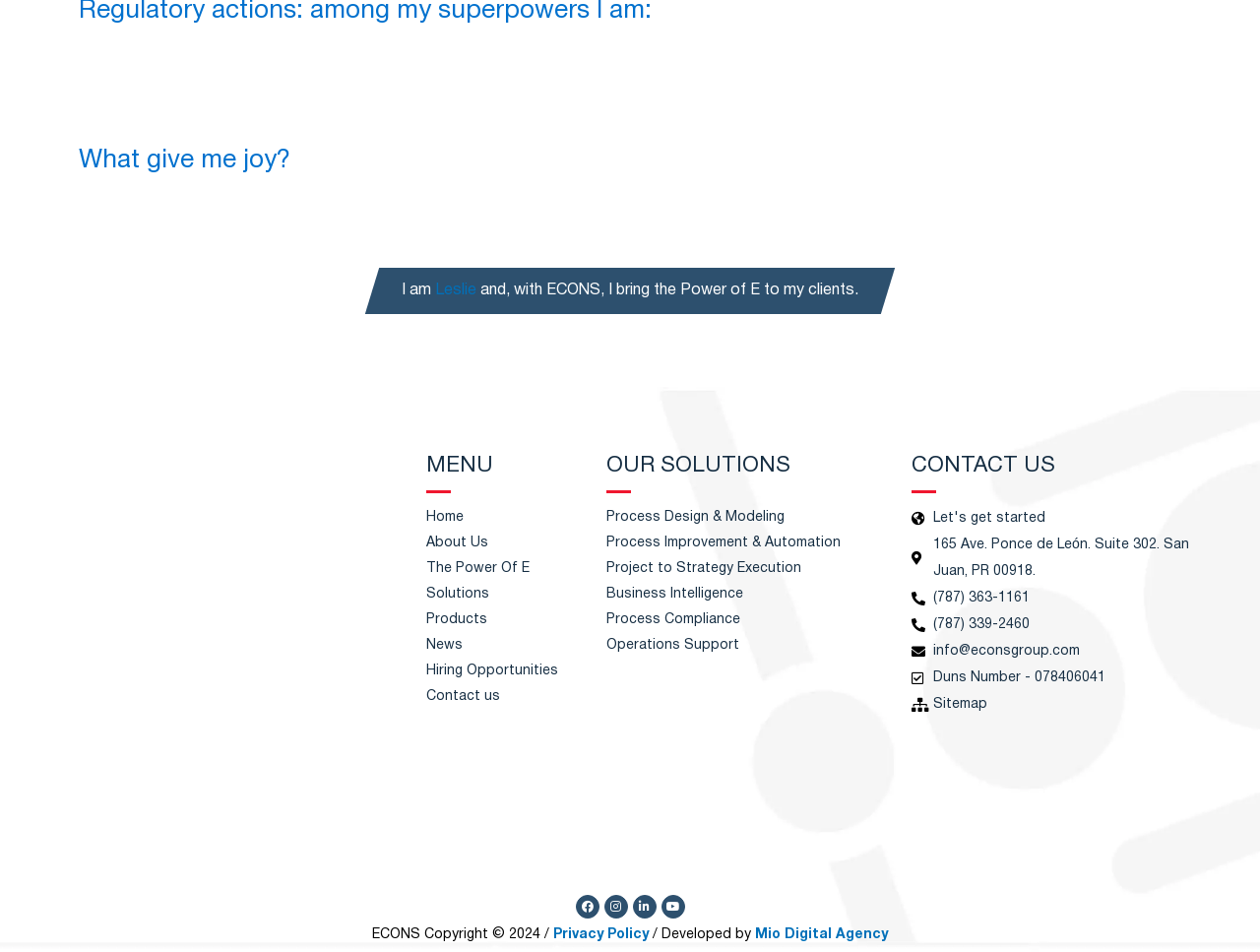Find the bounding box of the web element that fits this description: "alt="National Minority Supplier Development Council"".

[0.464, 0.84, 0.522, 0.886]